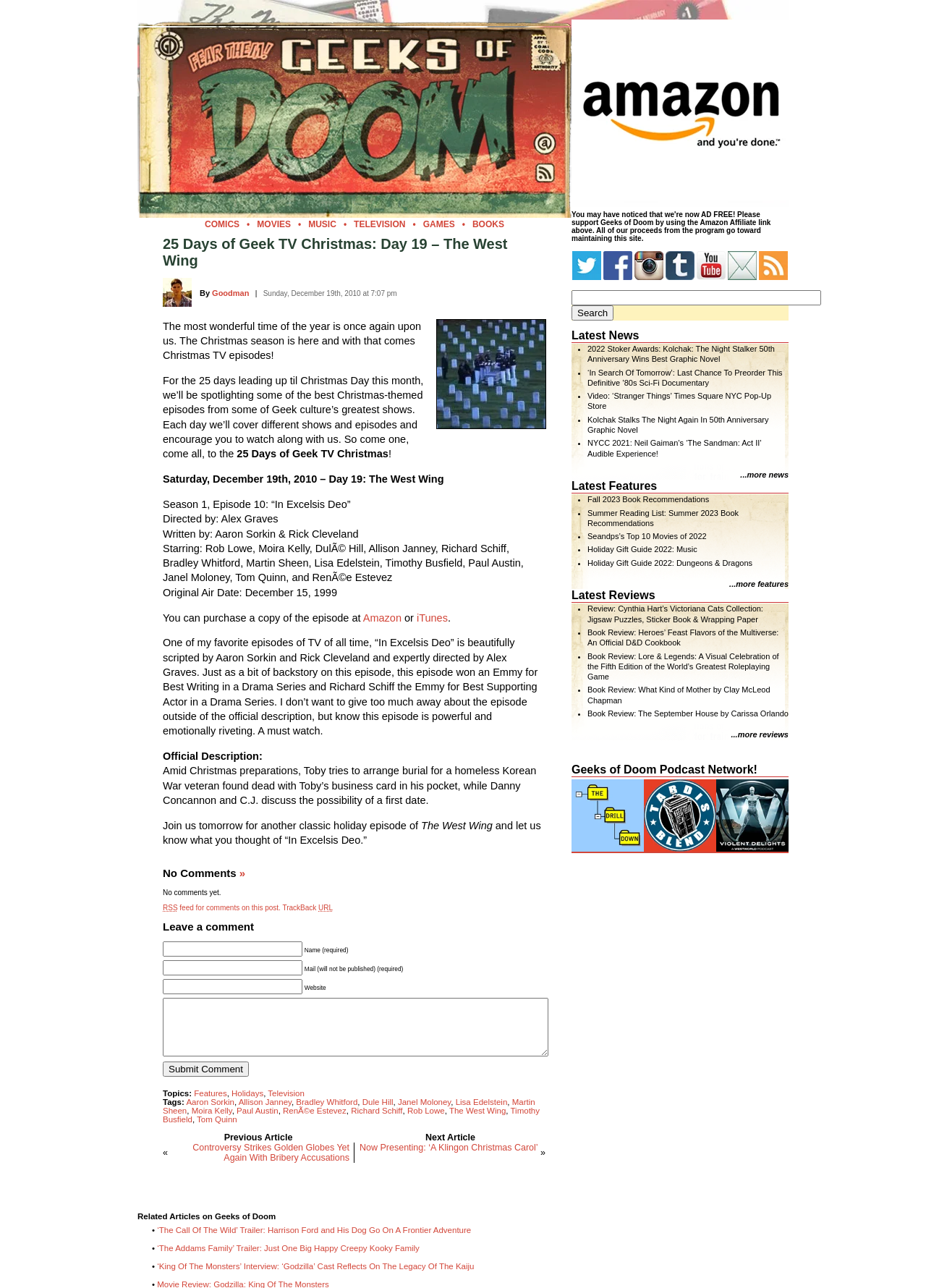Calculate the bounding box coordinates for the UI element based on the following description: "atotv". Ensure the coordinates are four float numbers between 0 and 1, i.e., [left, top, right, bottom].

None